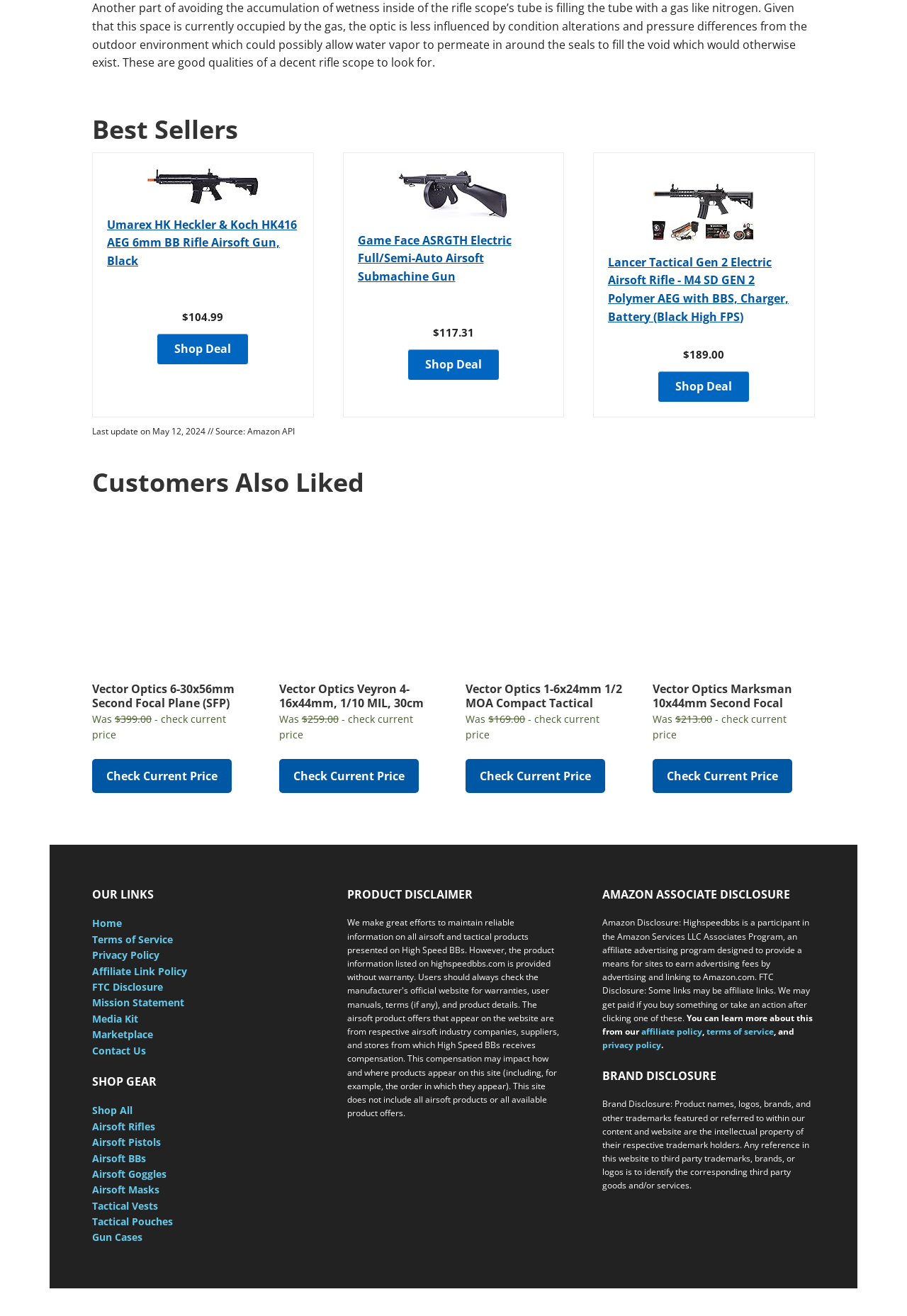How many best sellers are listed?
Provide a detailed answer to the question using information from the image.

I counted the number of products listed under the 'Best Sellers' heading, and there are three products.